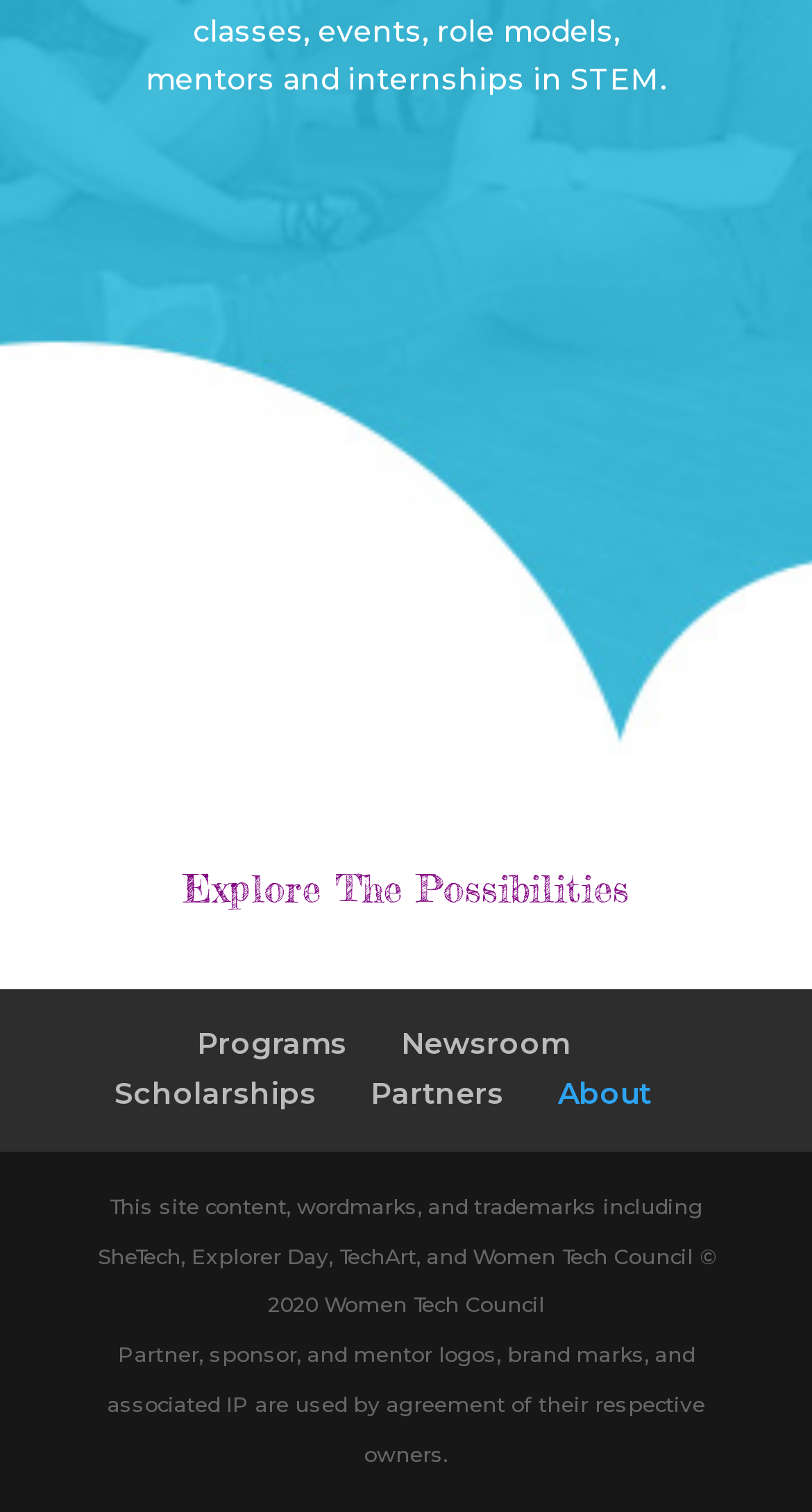What is the purpose of the logos at the bottom?
Answer the question based on the image using a single word or a brief phrase.

Partner, sponsor, and mentor logos